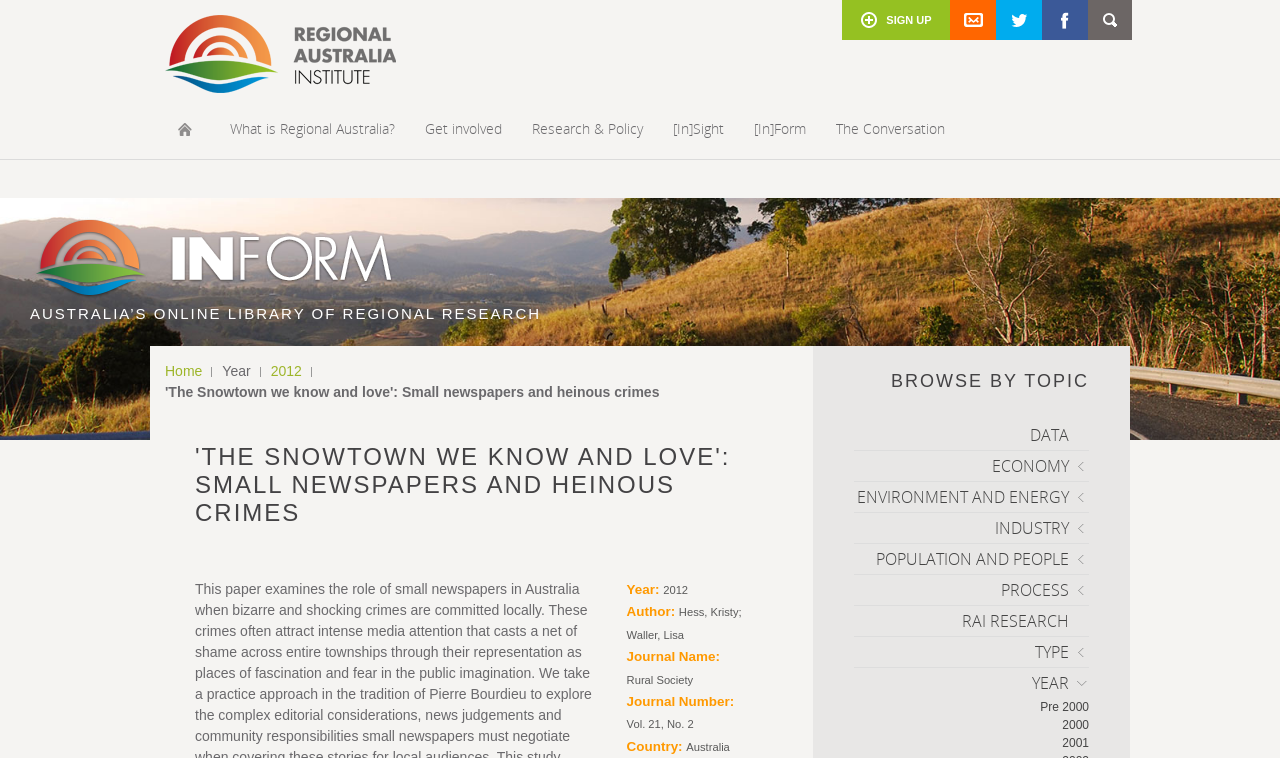Locate the bounding box coordinates of the item that should be clicked to fulfill the instruction: "Click the 'Home' link".

[0.129, 0.15, 0.164, 0.19]